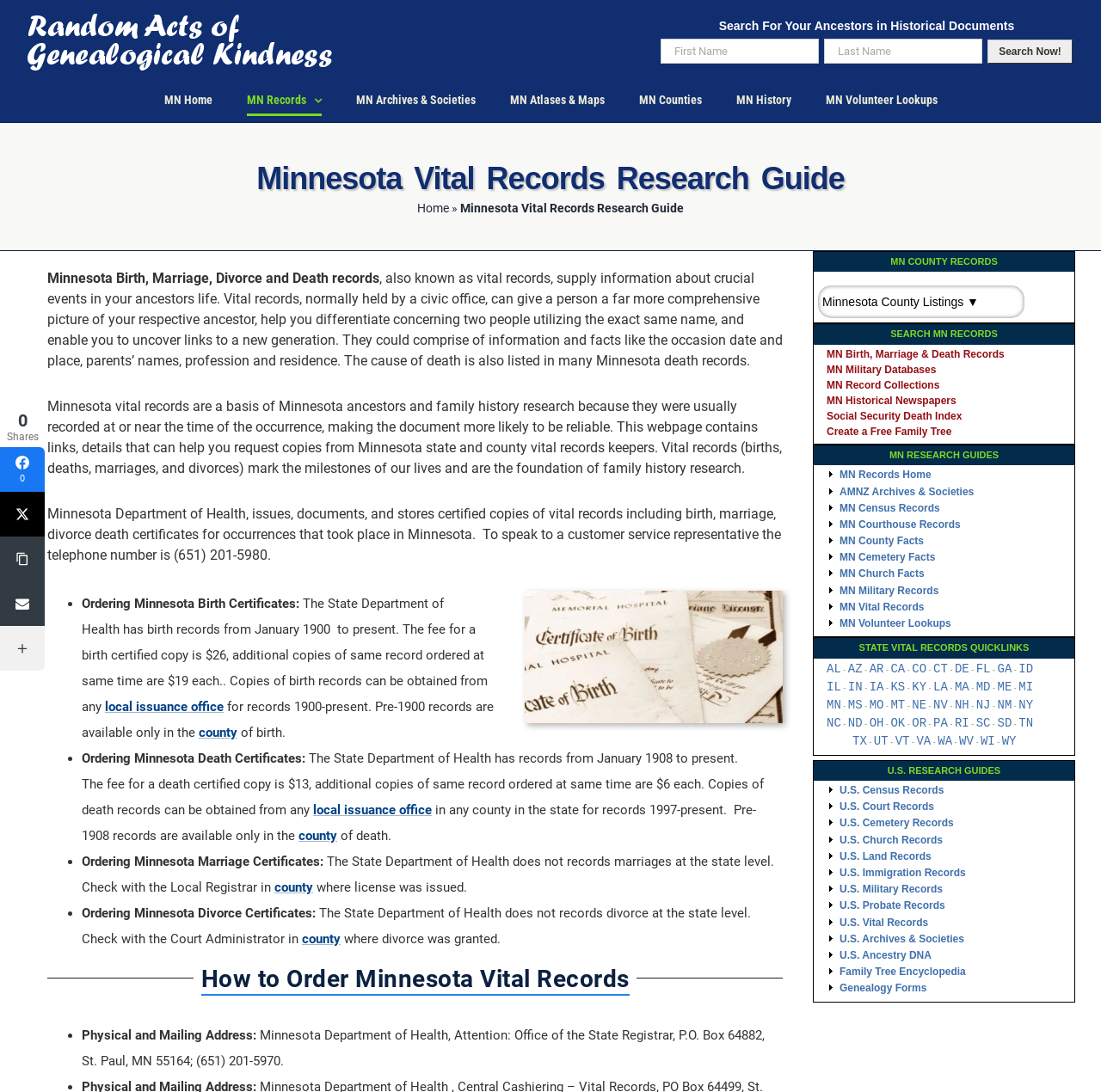Please identify the bounding box coordinates for the region that you need to click to follow this instruction: "Order Minnesota birth certificates".

[0.074, 0.546, 0.272, 0.56]